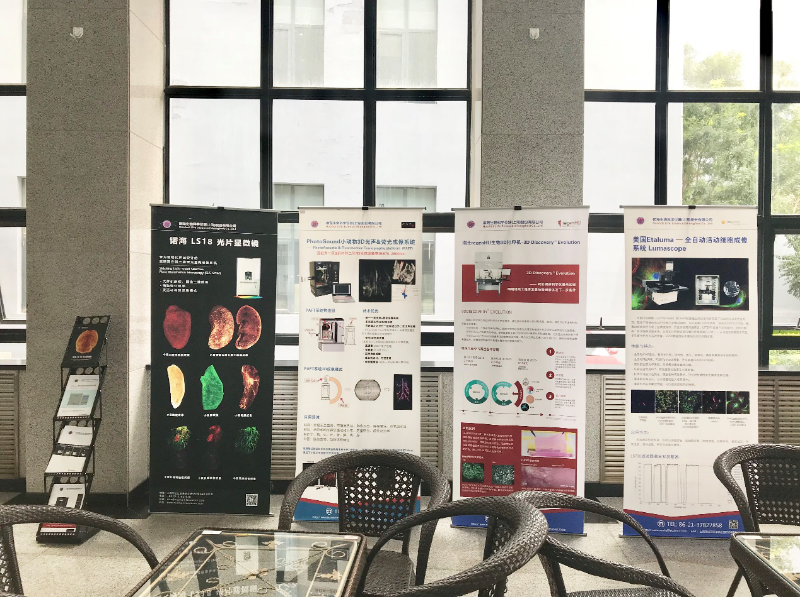Paint a vivid picture with your description of the image.

The image captures a well-lit indoor exhibition area showcasing several informative banners related to scientific instruments and technologies. In the foreground, a round table with a patterned surface and several woven chairs encircles the space, enhancing the inviting atmosphere. 

There are three large banners on display. The leftmost banner, predominantly black, features images of three different objects, possibly showcasing different sample types or specimens, alongside textual information. The middle banner presents details in both Chinese and English about innovative optical technologies and their applications, illustrated by images of equipment used in scientific research. The rightmost banner highlights a device named "Lumascope," outlining its capabilities and features, further emphasizing interactive visuals. 

Natural light enters through large windows behind the banners, creating a bright ambiance, and greenery is visible outside, adding a touch of nature to the modern setting. This exhibition appears to be aimed at educating attendees on advanced optical technologies and their scientific significance.